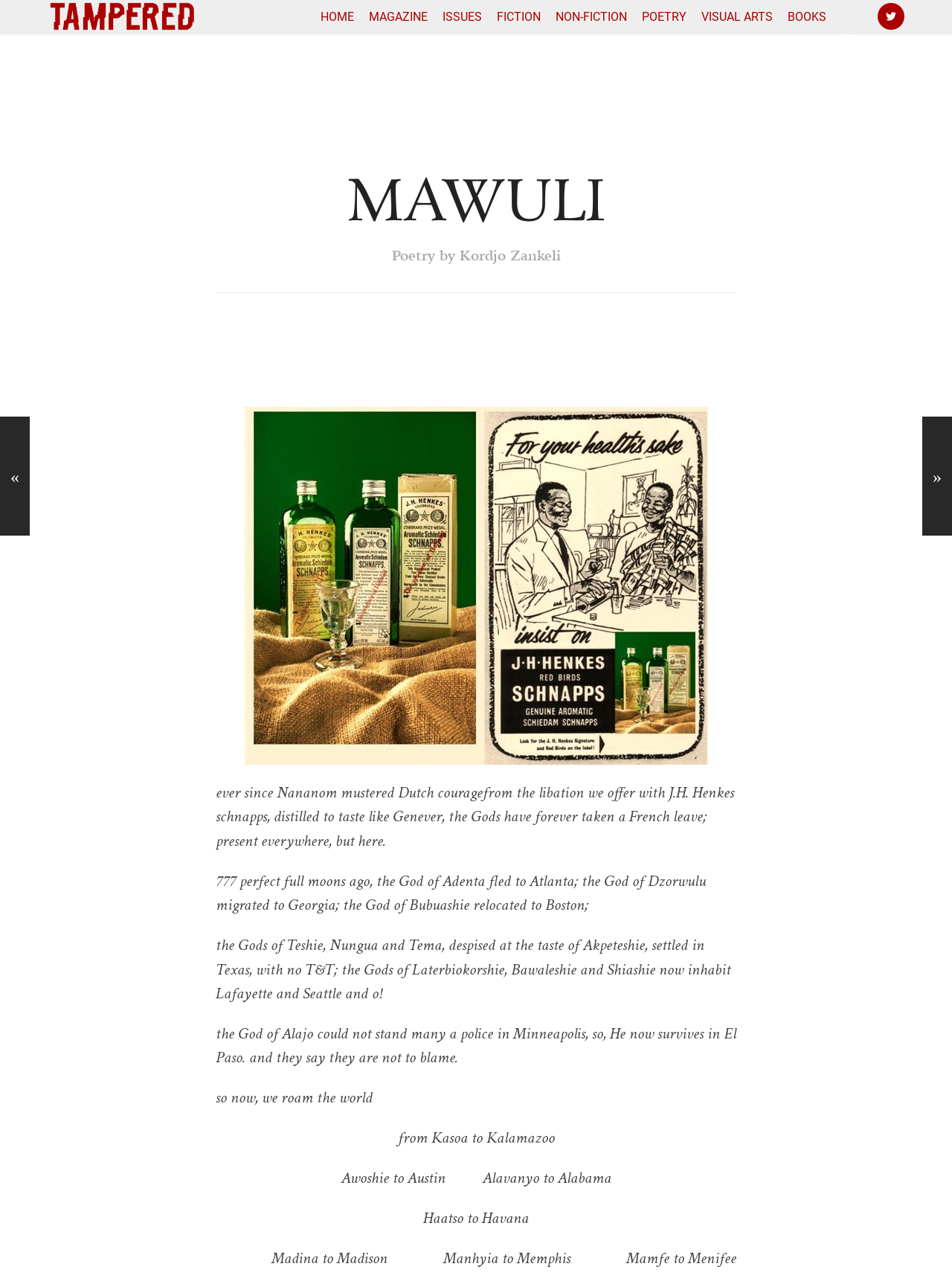Give a short answer to this question using one word or a phrase:
What is the format of the poem?

Free verse